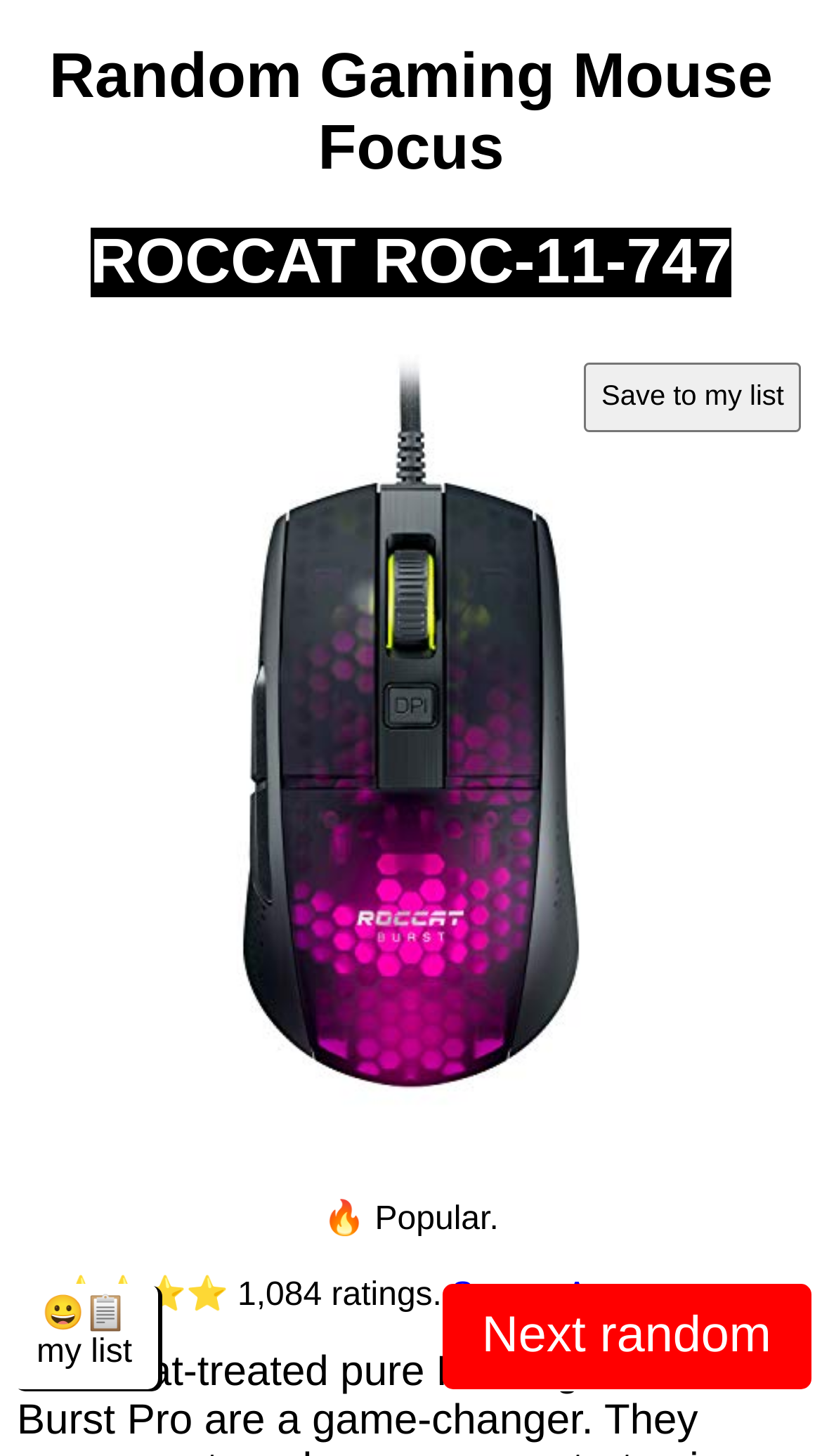What type of product is shown on this page?
Based on the image, respond with a single word or phrase.

Gaming Mouse